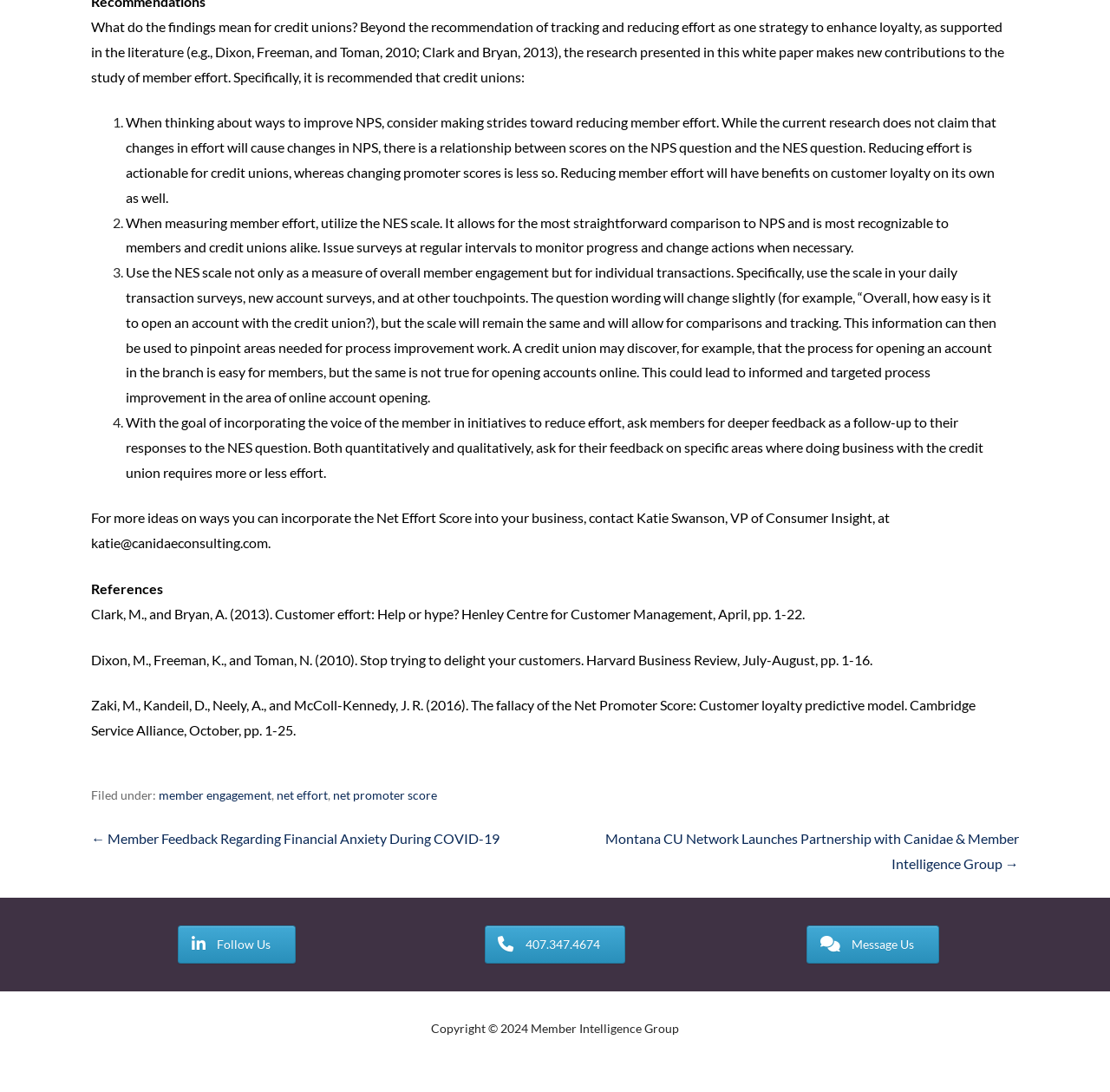Please specify the bounding box coordinates of the element that should be clicked to execute the given instruction: 'Contact Katie Swanson at katie@canidaeconsulting.com'. Ensure the coordinates are four float numbers between 0 and 1, expressed as [left, top, right, bottom].

[0.082, 0.489, 0.242, 0.505]